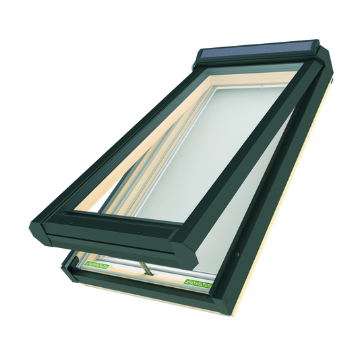Answer the following query with a single word or phrase:
What is the size of the skylight?

30 inches by 54.75 inches